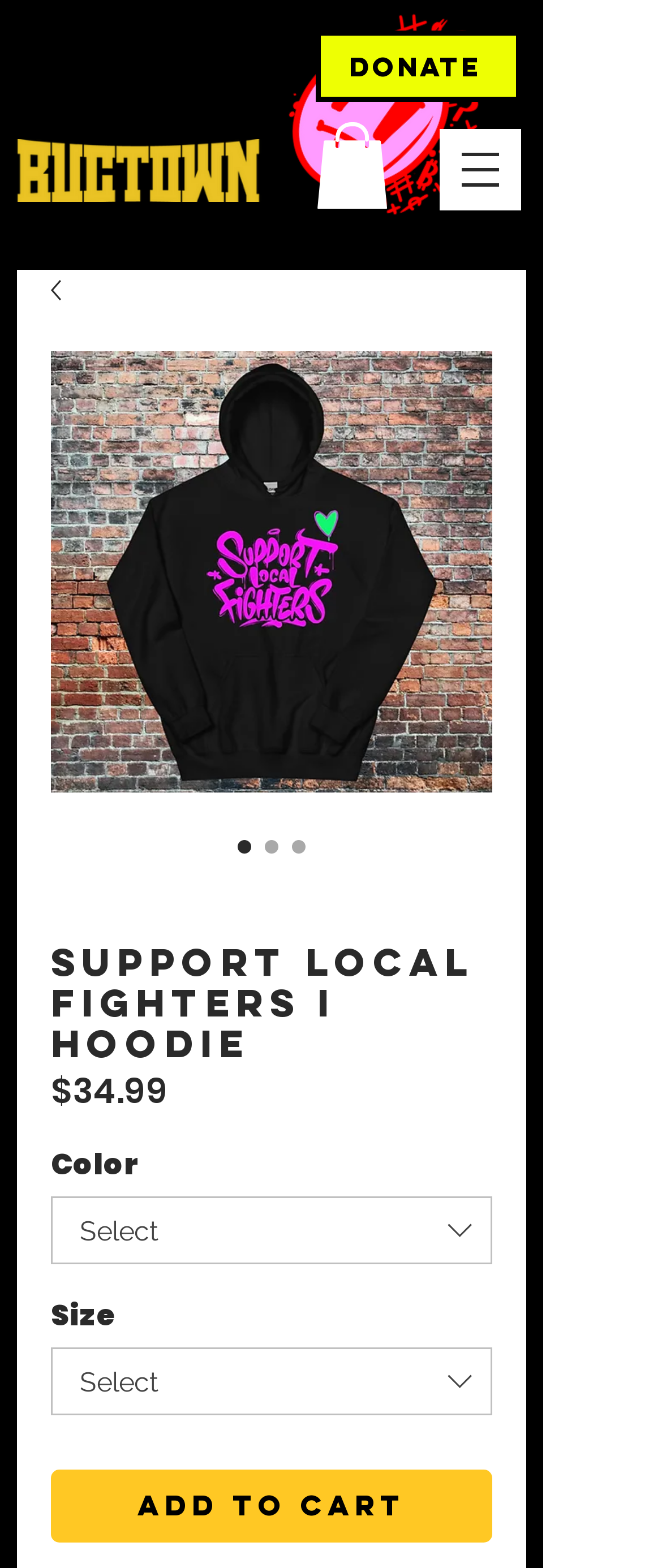Please give a short response to the question using one word or a phrase:
What is the function of the 'Open navigation menu' button?

To open navigation menu